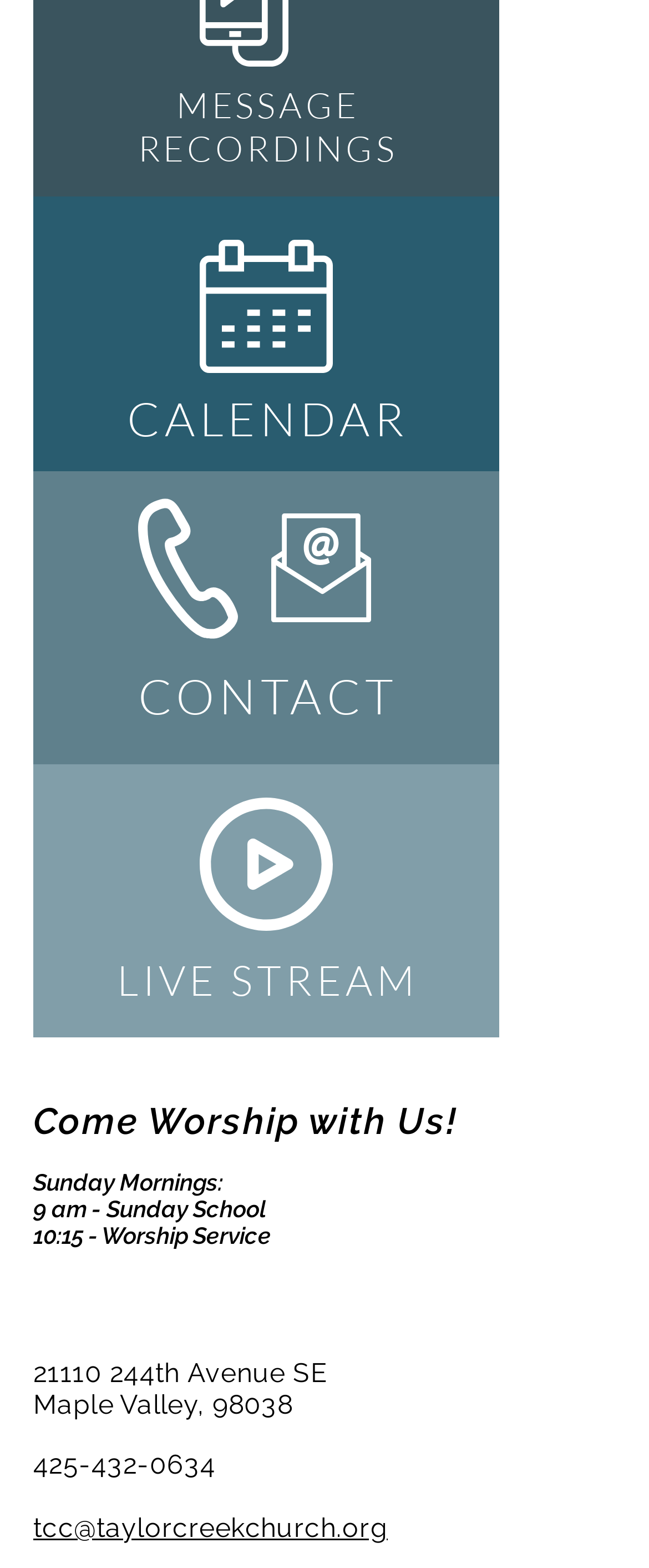Respond to the question below with a single word or phrase: What is the name of the church?

Taylor Creek Church